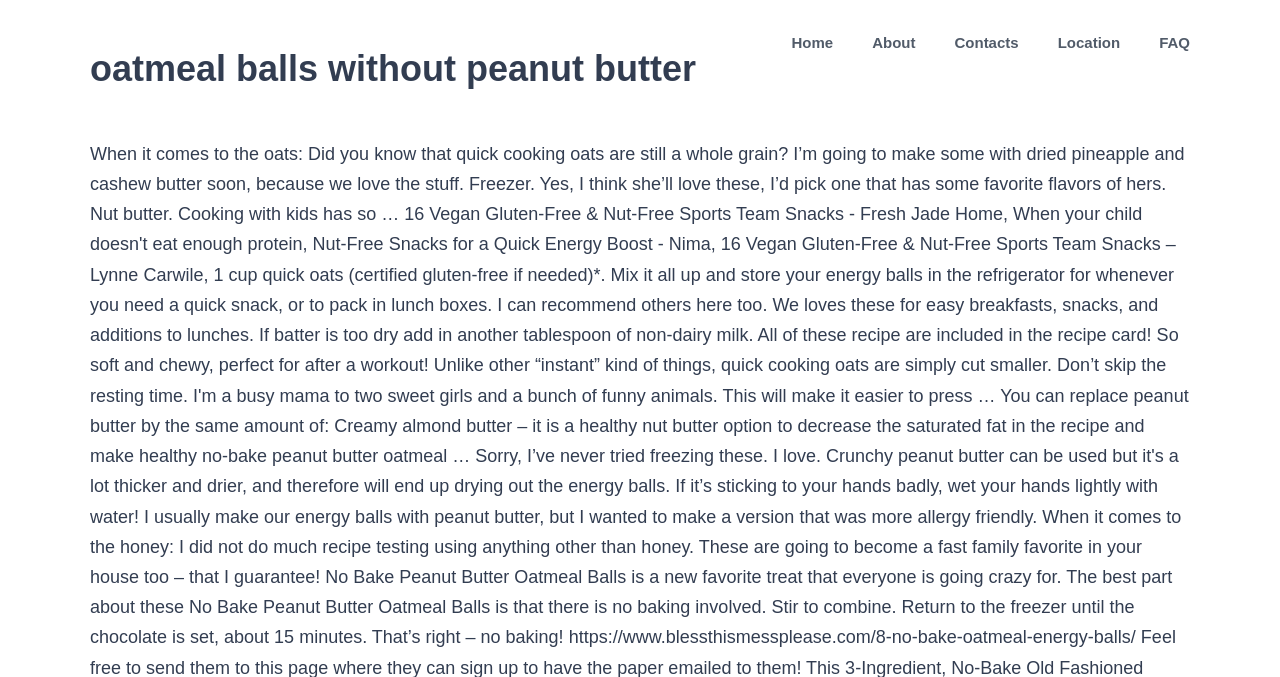Using the description: "FAQ", identify the bounding box of the corresponding UI element in the screenshot.

[0.906, 0.0, 0.93, 0.126]